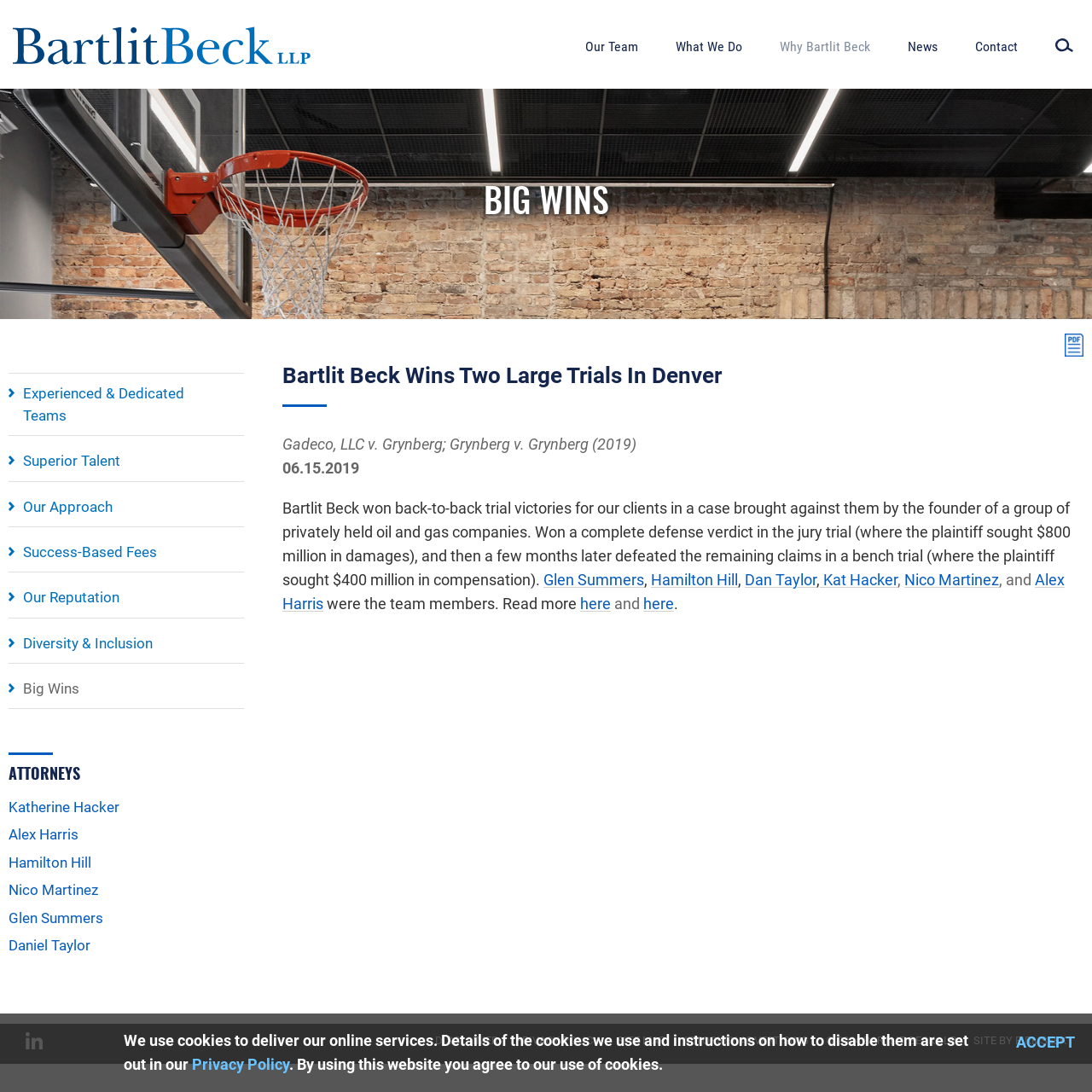Identify the bounding box coordinates for the region to click in order to carry out this instruction: "Read more about 'Bartlit Beck Wins Two Large Trials In Denver'". Provide the coordinates using four float numbers between 0 and 1, formatted as [left, top, right, bottom].

[0.531, 0.545, 0.559, 0.561]